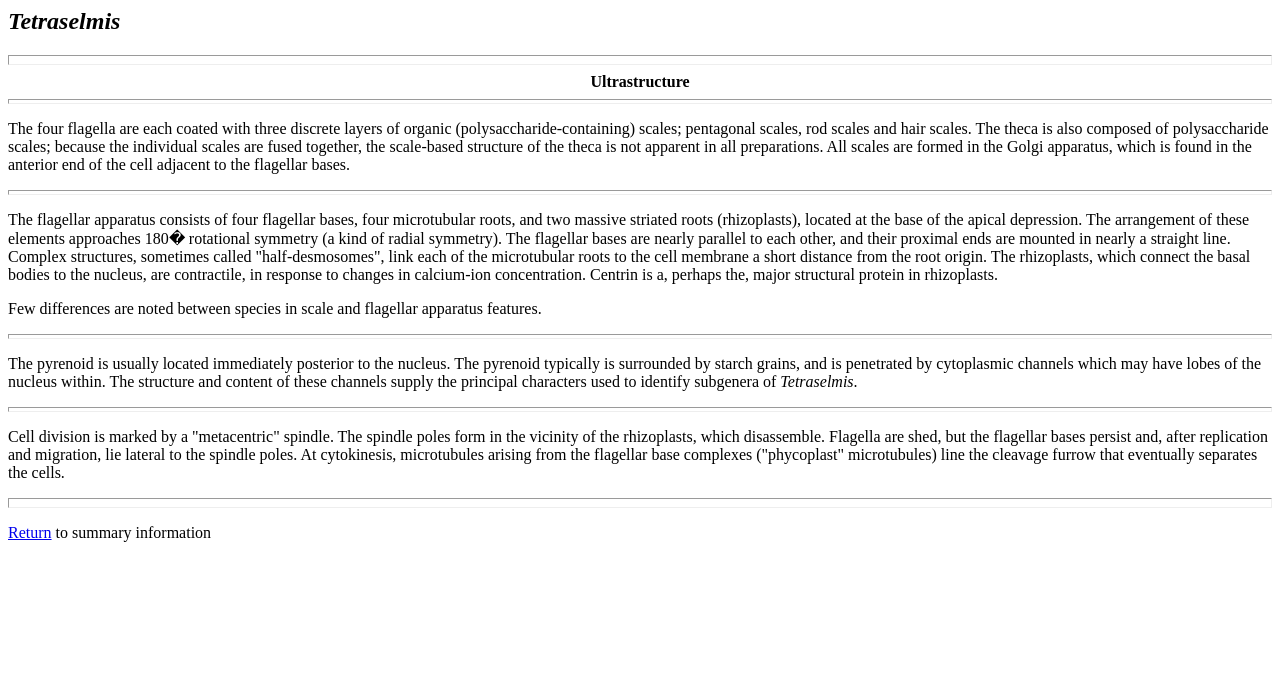What is the function of the rhizoplasts?
Please answer using one word or phrase, based on the screenshot.

Contractile